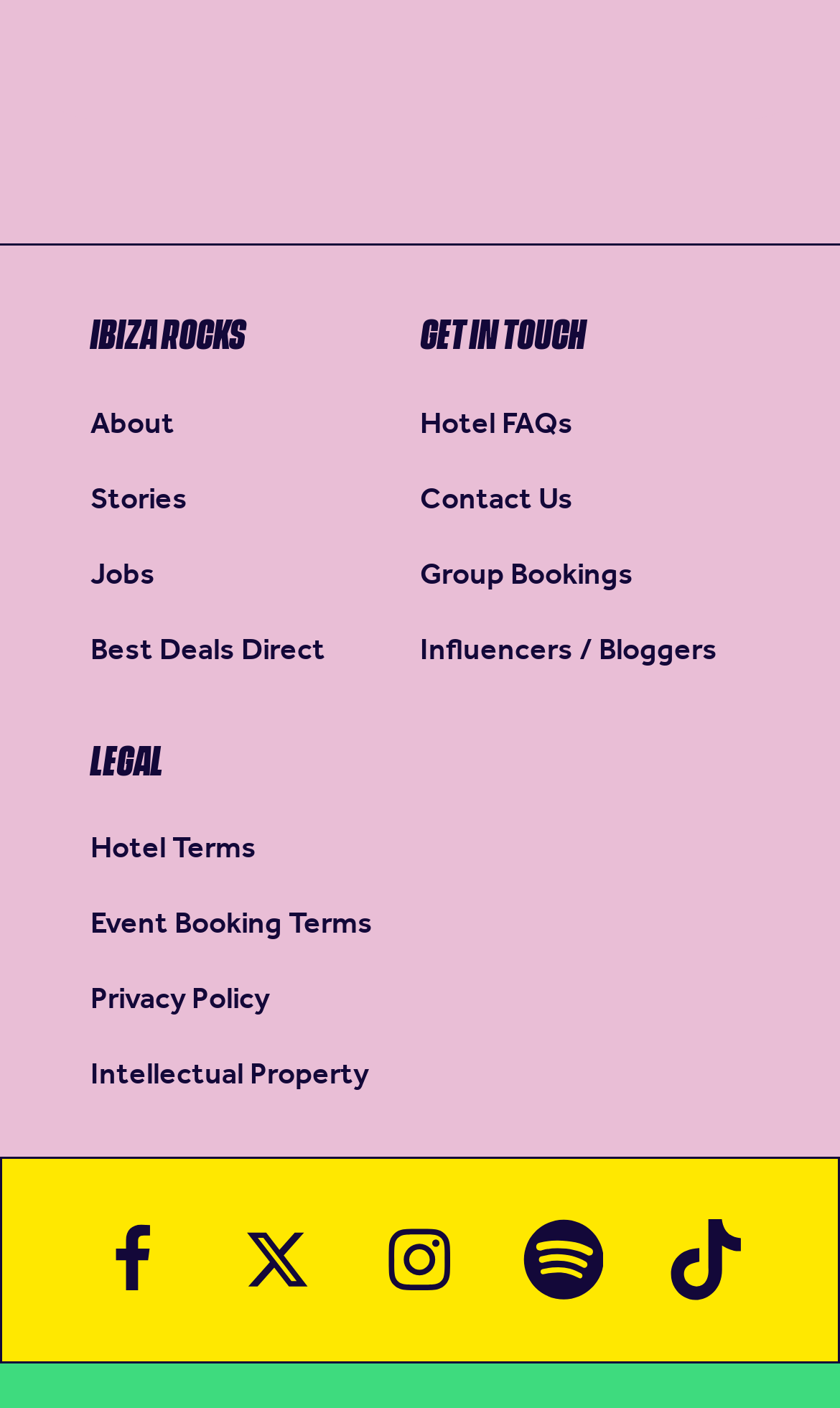Locate the bounding box coordinates of the element that needs to be clicked to carry out the instruction: "follow facebook". The coordinates should be given as four float numbers ranging from 0 to 1, i.e., [left, top, right, bottom].

[0.111, 0.867, 0.208, 0.924]